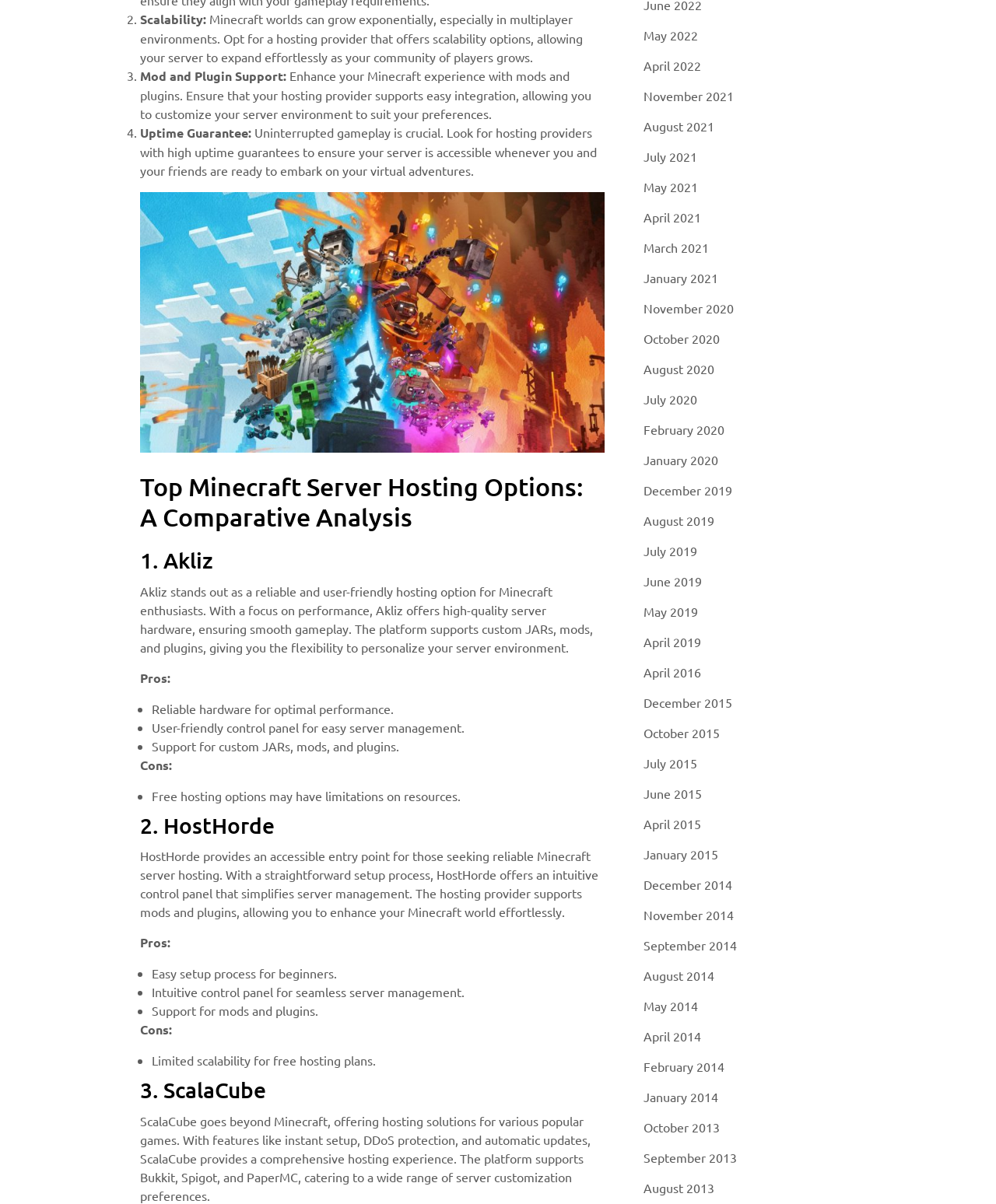Using the information in the image, give a detailed answer to the following question: What is the benefit of ScalaCube's instant setup?

ScalaCube's instant setup feature is likely to make server management easier, as it allows users to quickly set up their servers and start playing, without having to worry about complex setup processes.